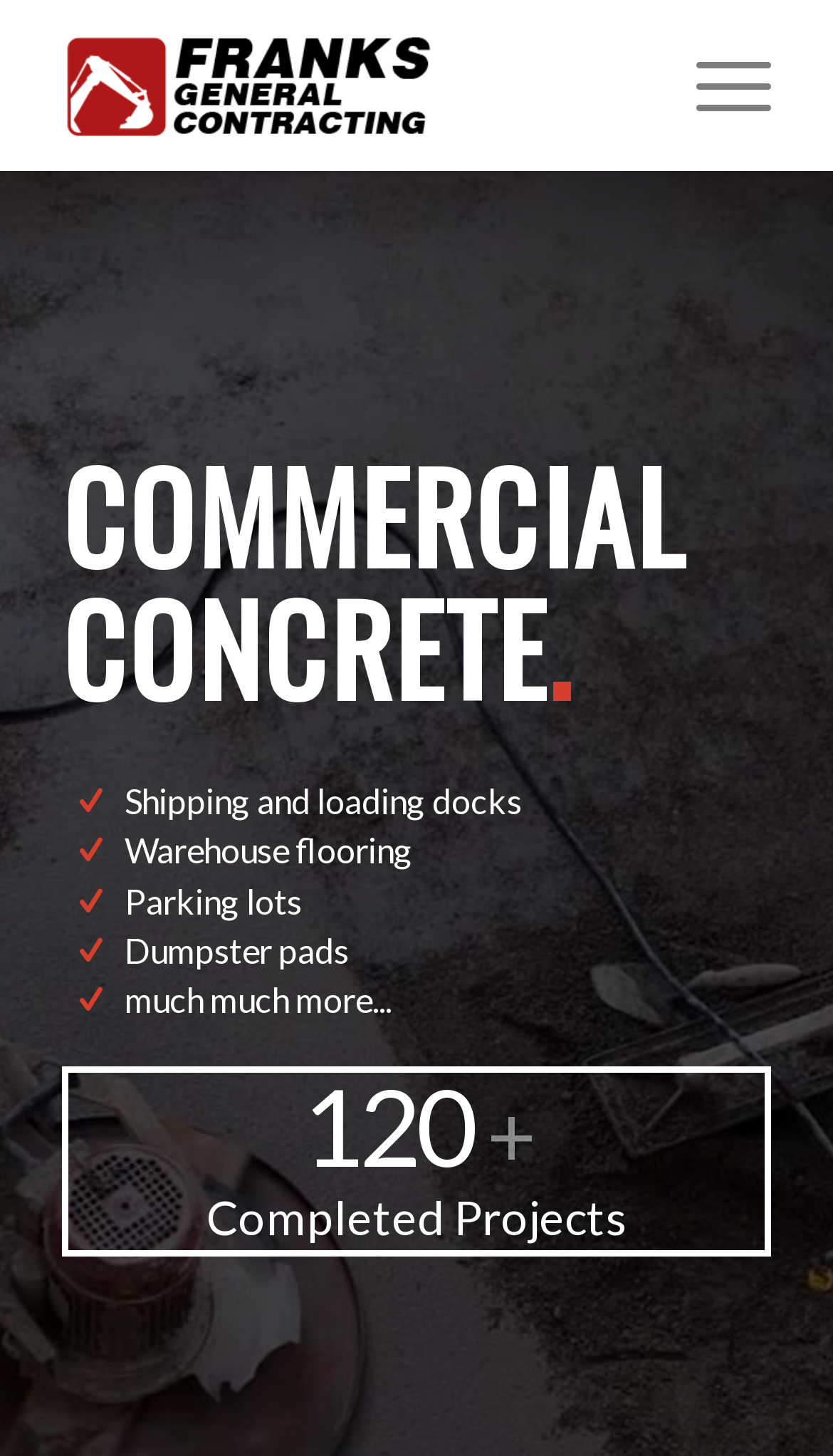What type of projects does Frank's General Contracting specialize in?
Give a detailed response to the question by analyzing the screenshot.

Based on the webpage, Frank's General Contracting seems to specialize in commercial concrete projects, as evidenced by the various subheadings such as 'Shipping and loading docks', 'Warehouse flooring', 'Parking lots', and 'Dumpster pads'.